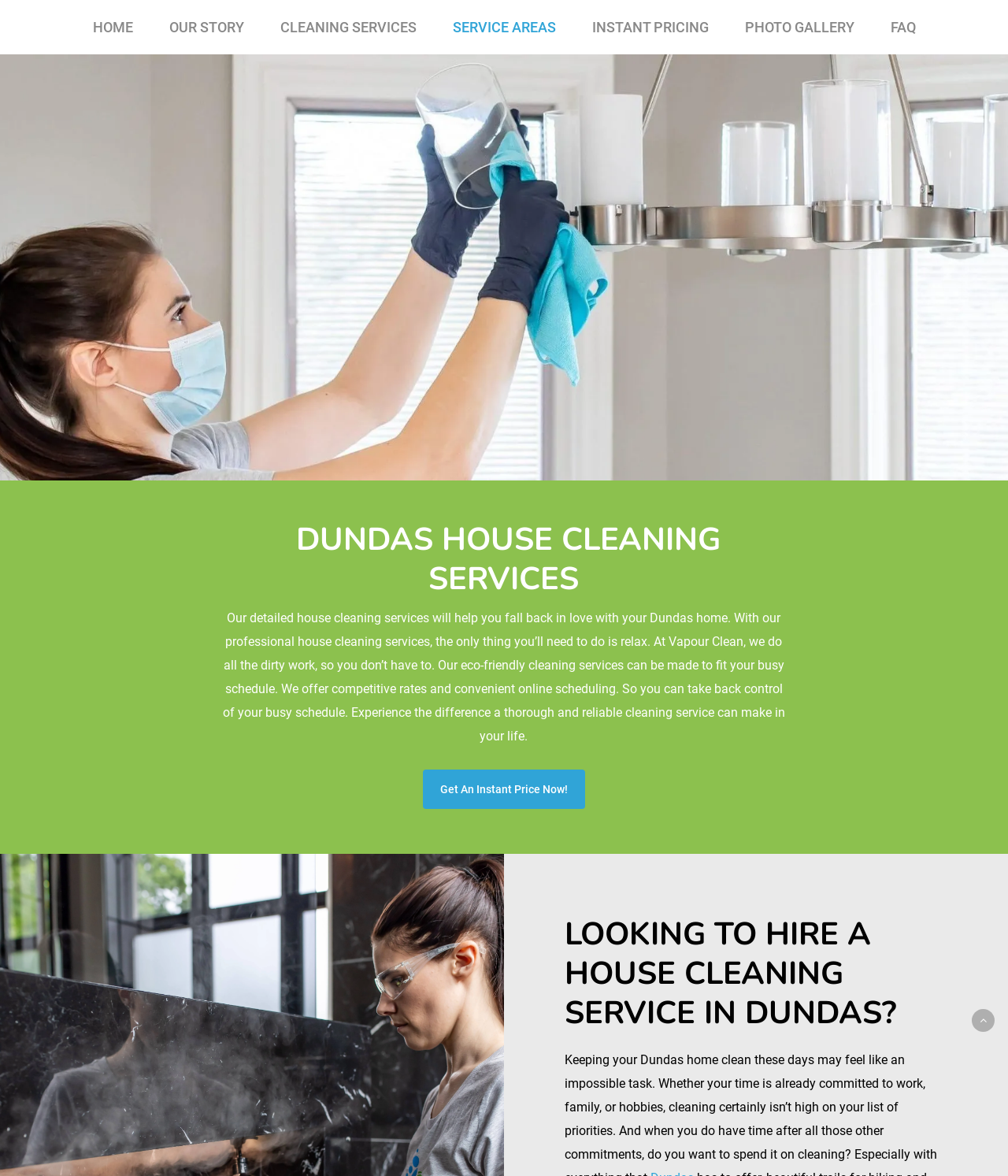Bounding box coordinates are specified in the format (top-left x, top-left y, bottom-right x, bottom-right y). All values are floating point numbers bounded between 0 and 1. Please provide the bounding box coordinate of the region this sentence describes: LIFESTYLE

None